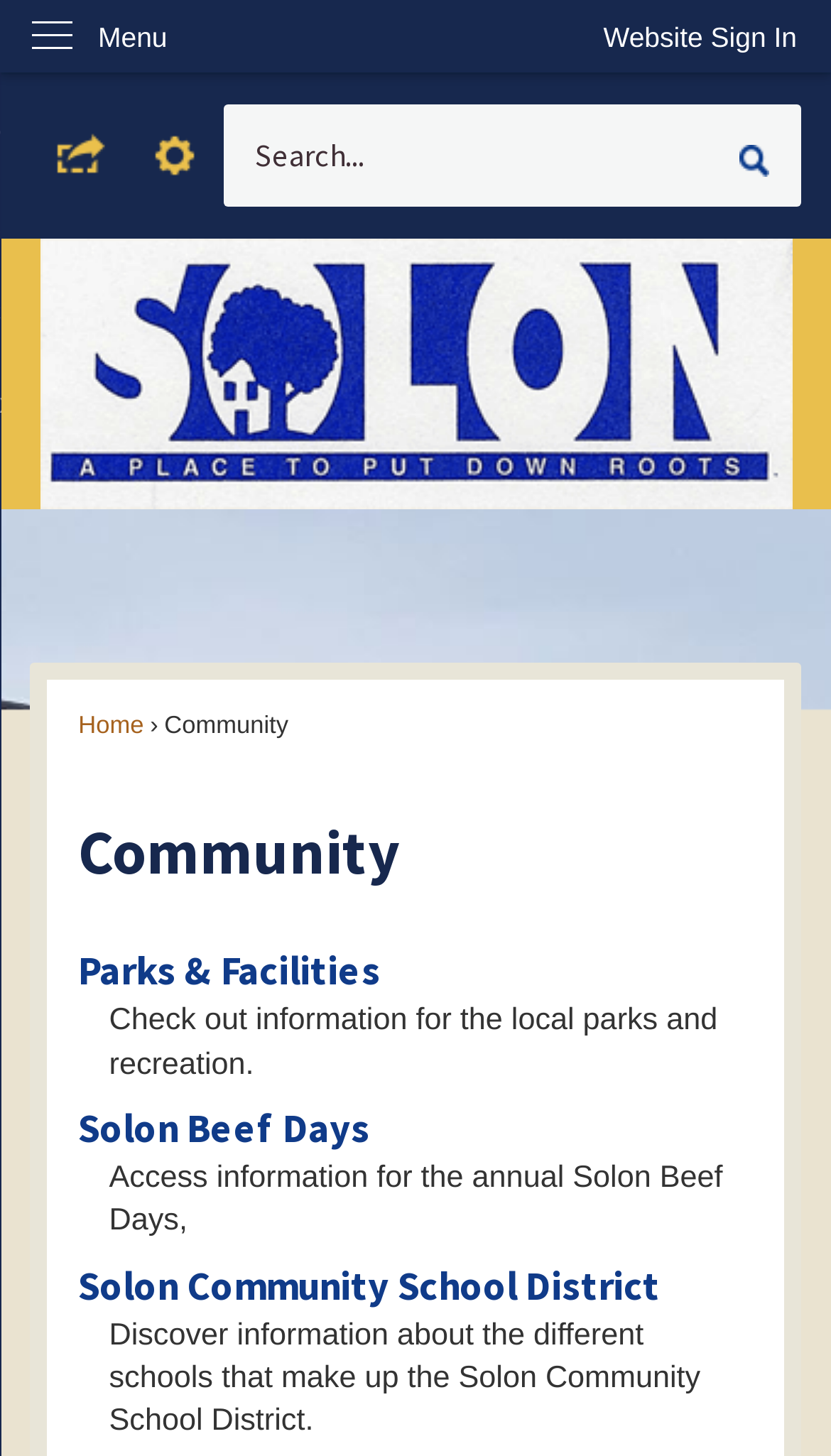Determine the bounding box coordinates of the region that needs to be clicked to achieve the task: "Go to the home page".

[0.037, 0.164, 0.963, 0.349]